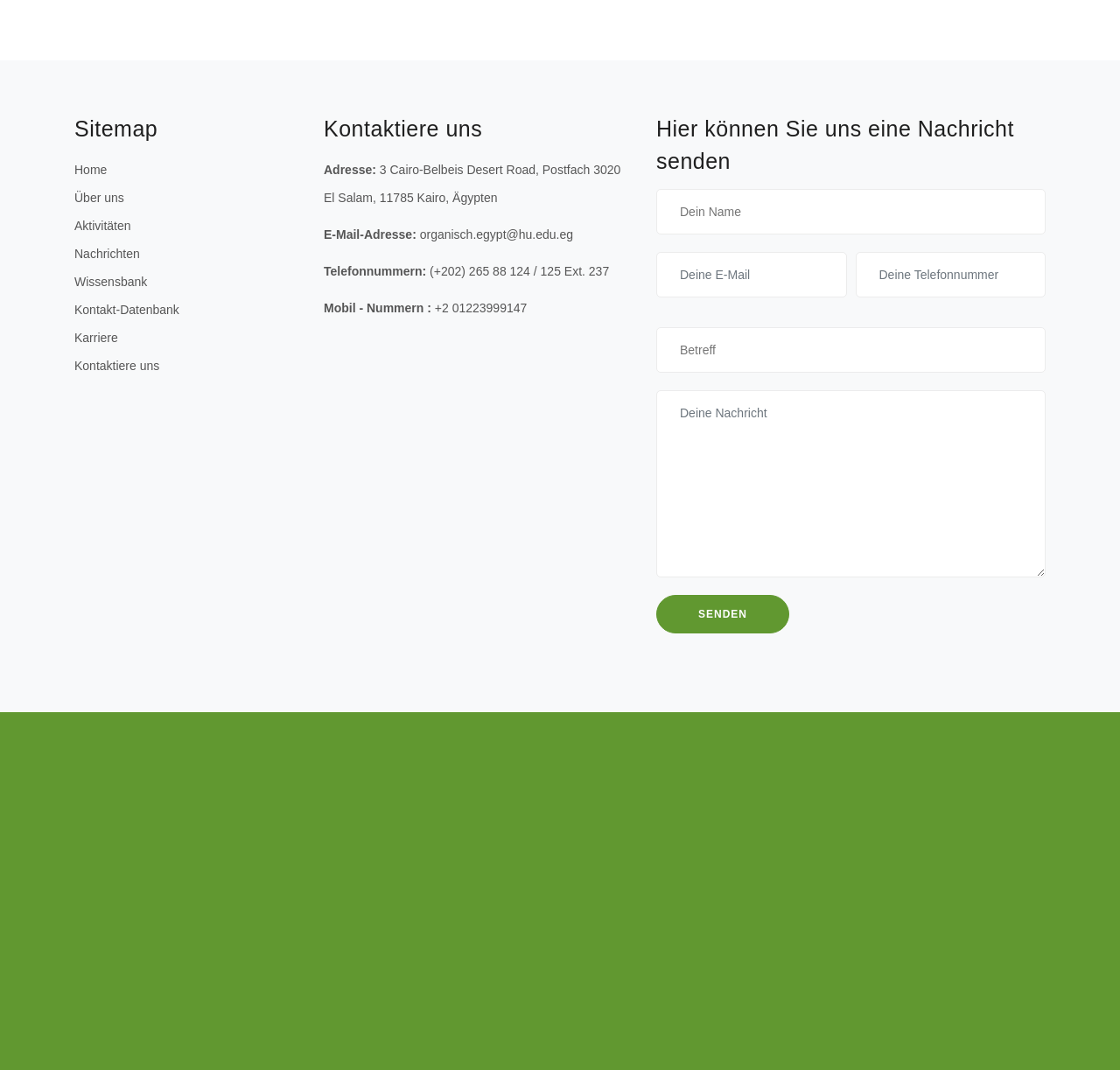Locate the coordinates of the bounding box for the clickable region that fulfills this instruction: "View the Kontaktiere uns page".

[0.066, 0.336, 0.142, 0.349]